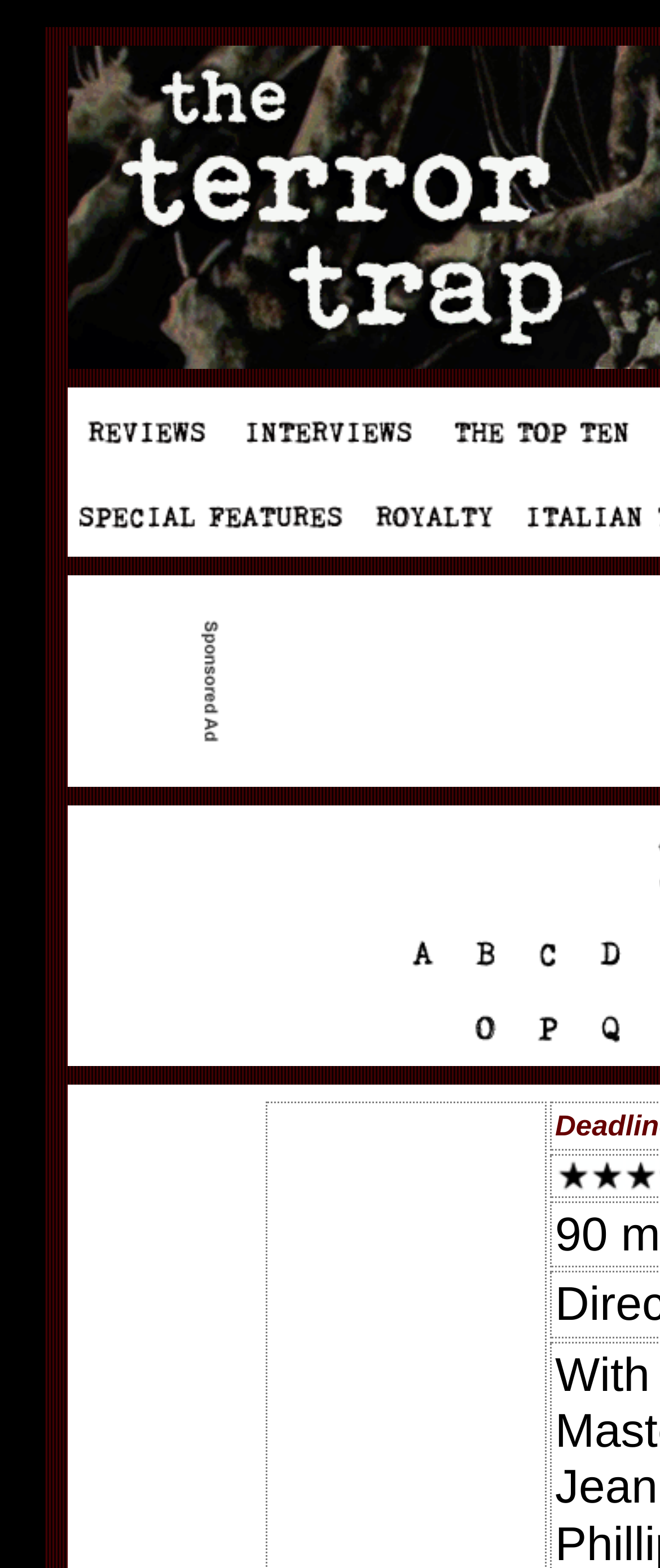Respond to the following question with a brief word or phrase:
How many images are there in the webpage?

3